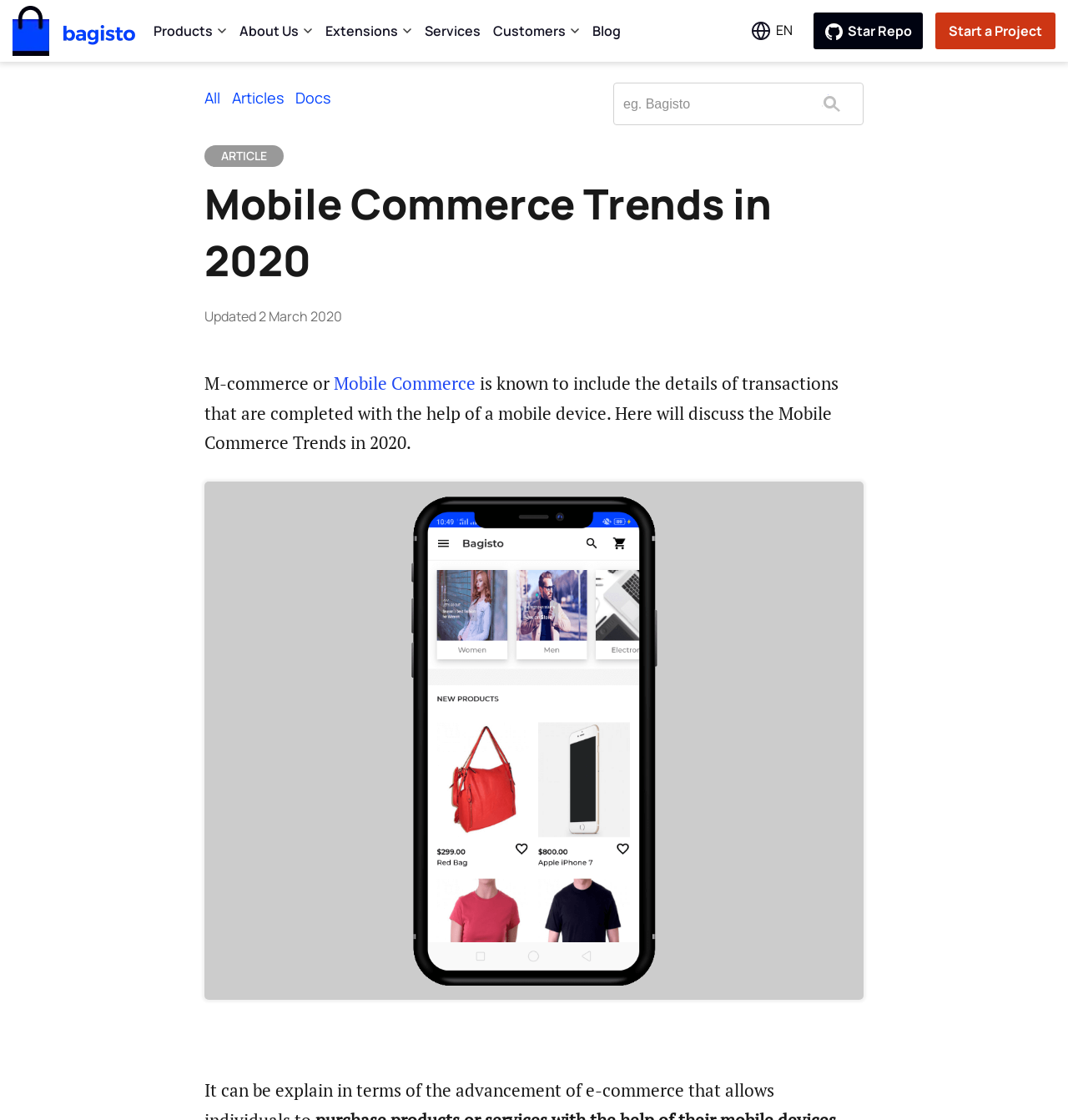Find the bounding box coordinates of the element to click in order to complete the given instruction: "Click on the university name."

None